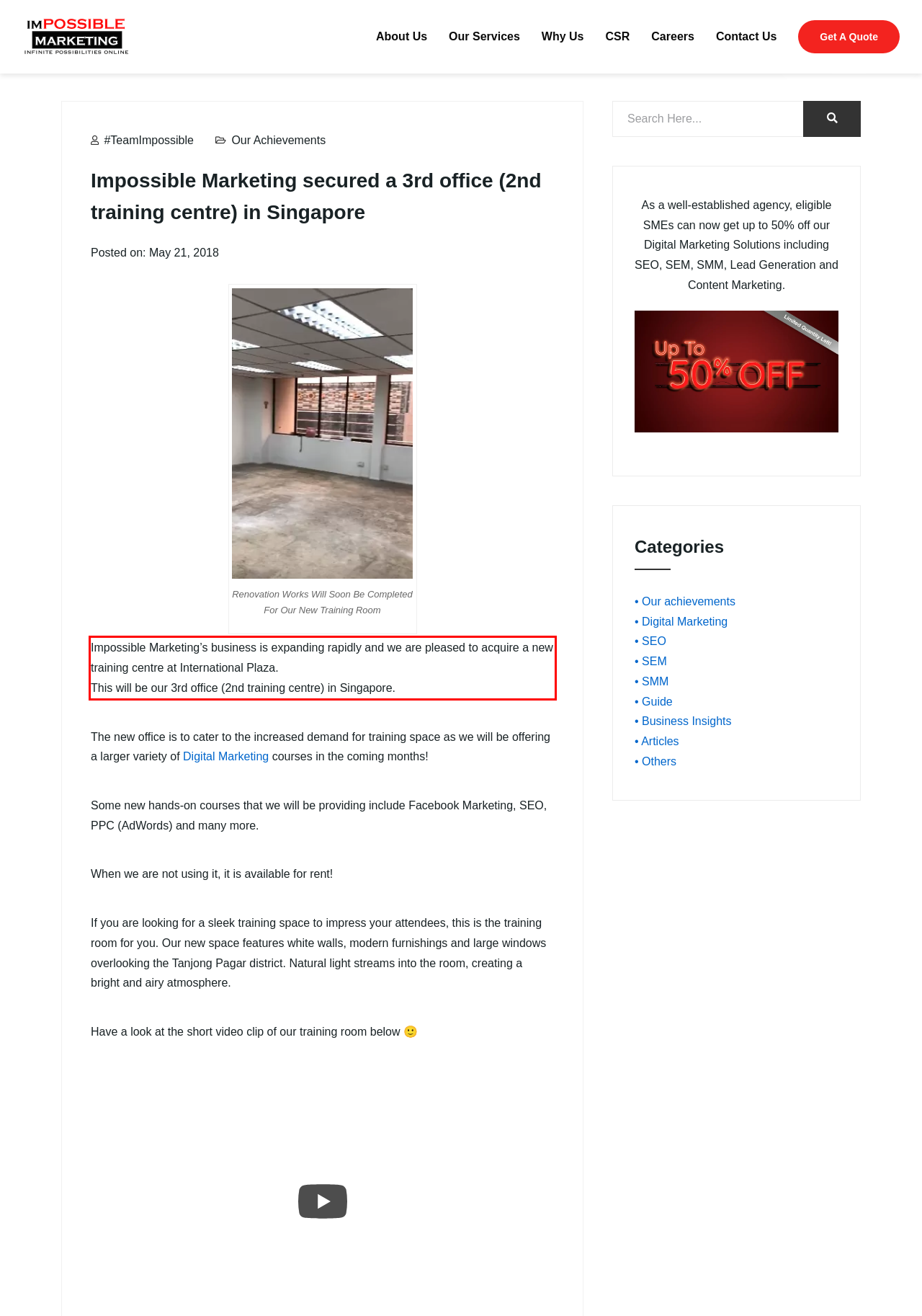There is a screenshot of a webpage with a red bounding box around a UI element. Please use OCR to extract the text within the red bounding box.

Impossible Marketing’s business is expanding rapidly and we are pleased to acquire a new training centre at International Plaza. This will be our 3rd office (2nd training centre) in Singapore.